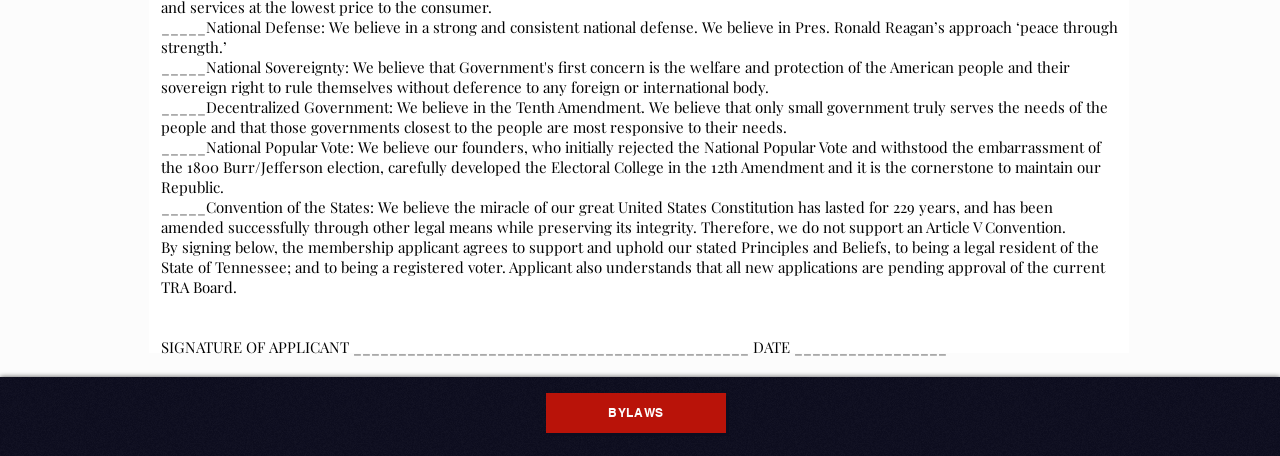Respond to the question with just a single word or phrase: 
What is the first principle mentioned?

National Defense